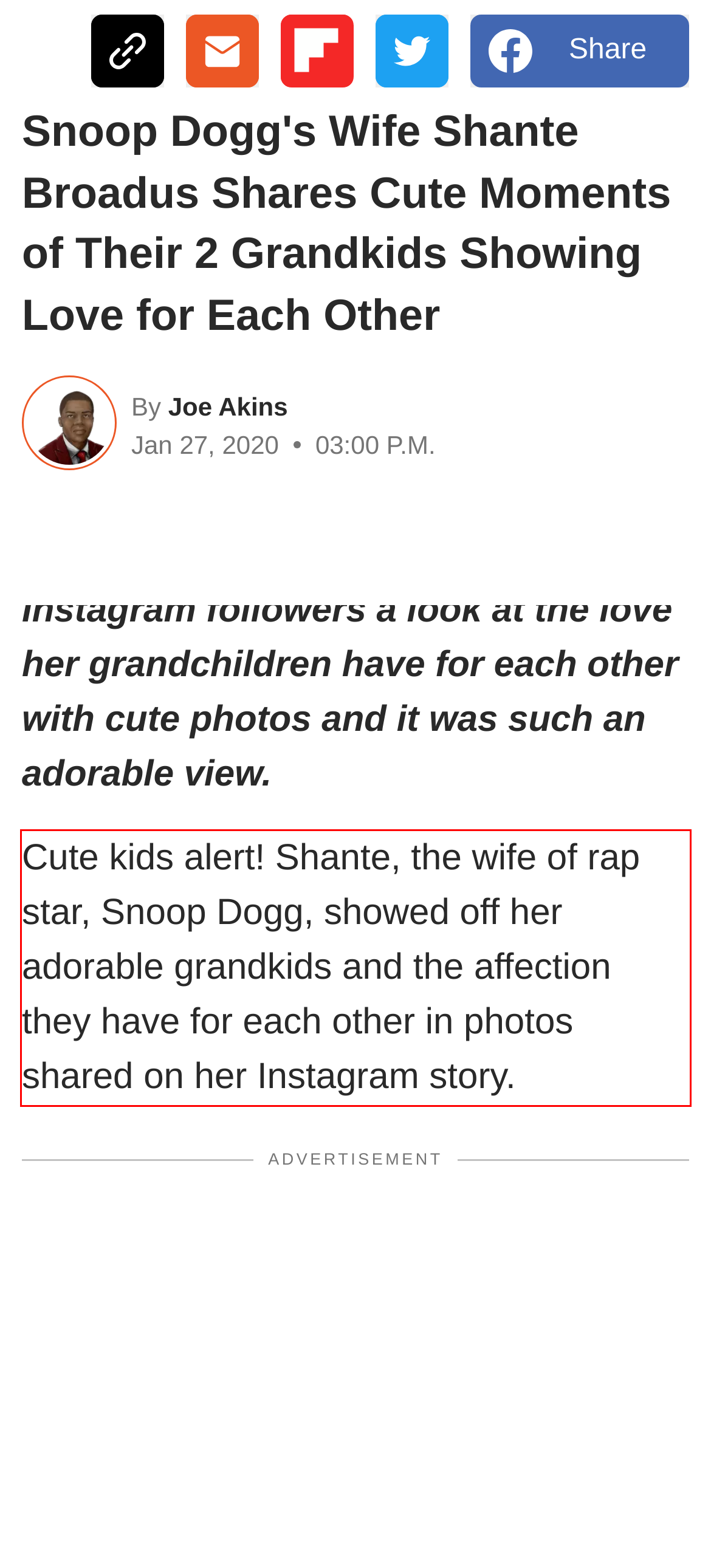By examining the provided screenshot of a webpage, recognize the text within the red bounding box and generate its text content.

Cute kids alert! Shante, the wife of rap star, Snoop Dogg, showed off her adorable grandkids and the affection they have for each other in photos shared on her Instagram story.